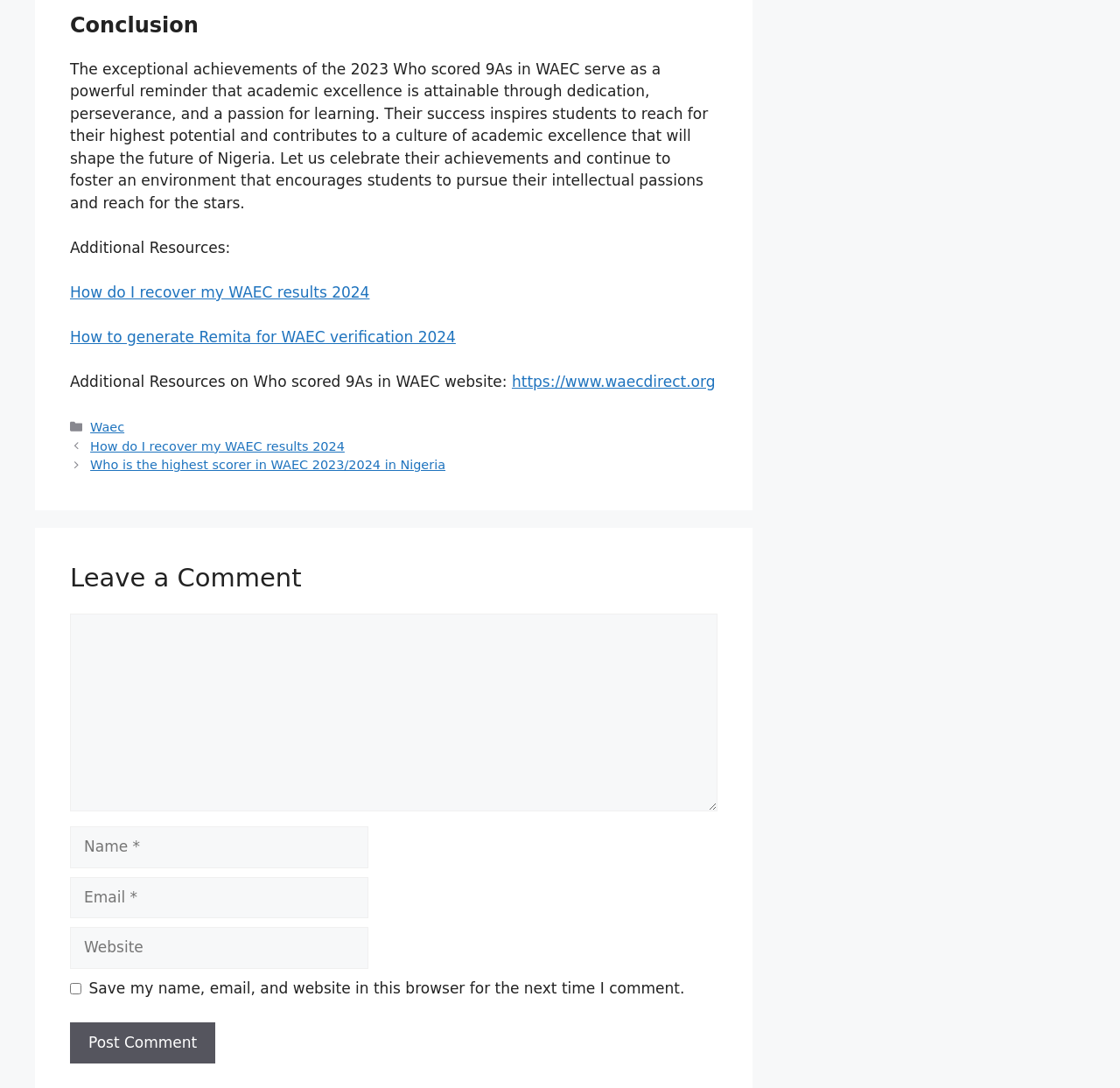What can users do in the 'Leave a Comment' section?
Please provide a detailed and comprehensive answer to the question.

The 'Leave a Comment' section contains a comment textbox, name, email, and website fields, and a 'Post Comment' button, indicating that users can enter their comments and submit them to be posted on the webpage.